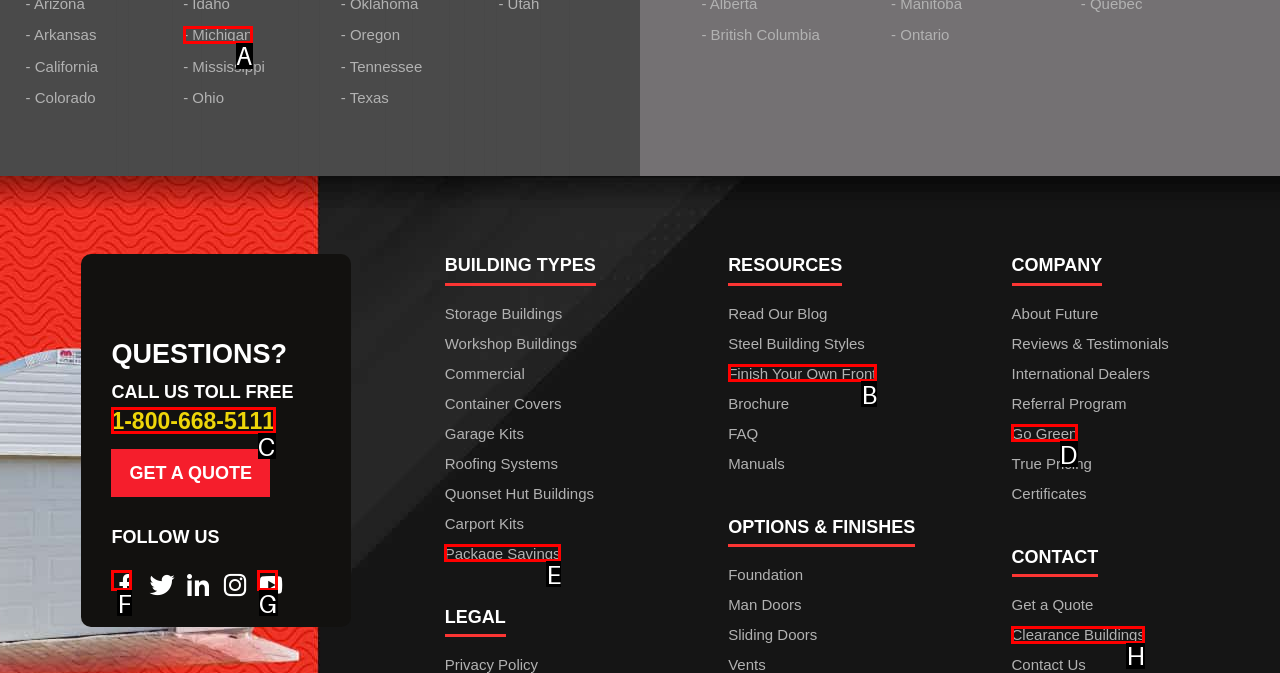Tell me the letter of the UI element to click in order to accomplish the following task: Follow Future Buildings on Facebook
Answer with the letter of the chosen option from the given choices directly.

F